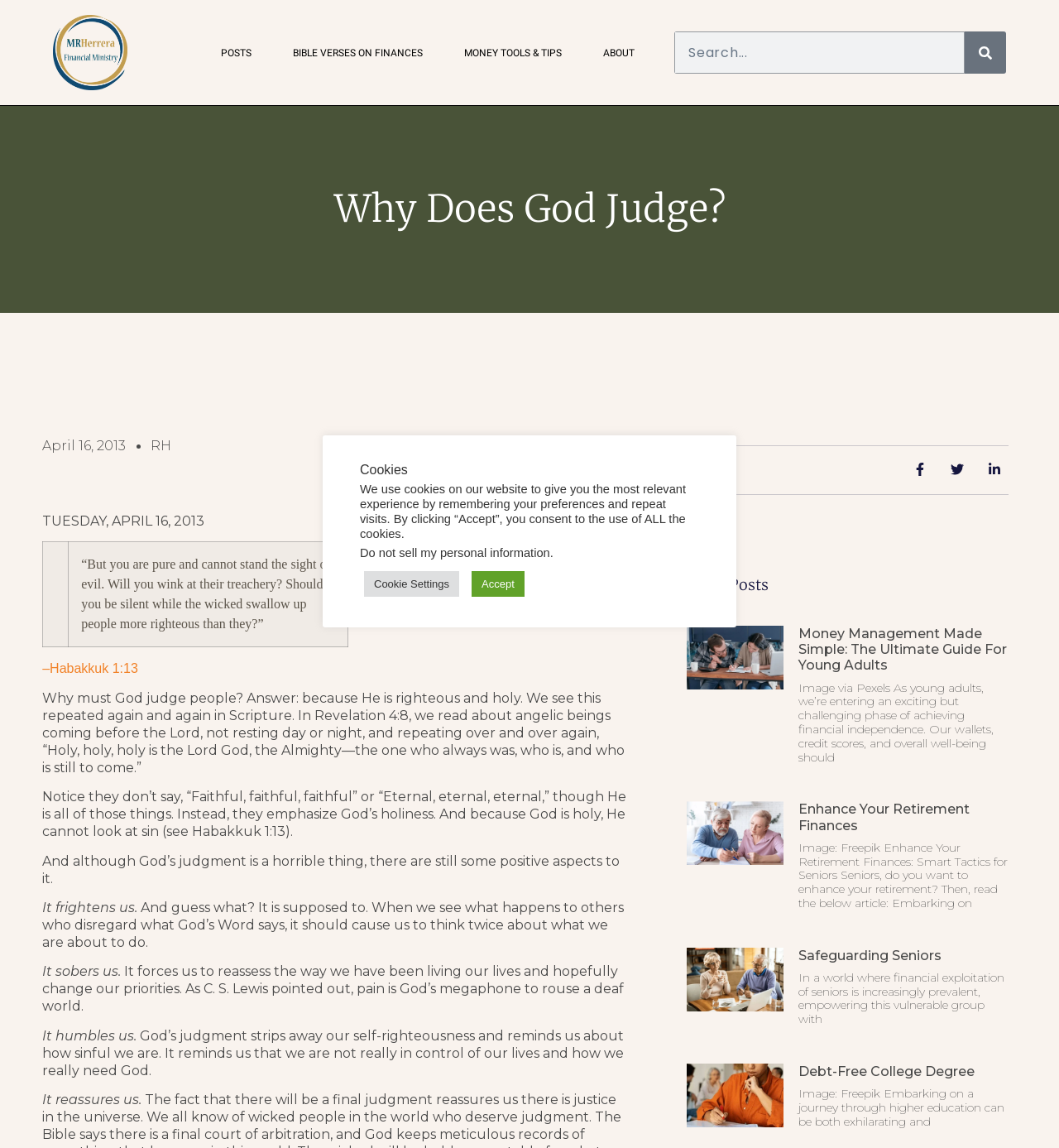Generate a thorough description of the webpage.

The webpage is a blog post titled "Why Does God Judge?" by MRHerrera. At the top left corner, there is a site logo, and next to it, there are navigation links to "POSTS", "BIBLE VERSES ON FINANCES", "MONEY TOOLS & TIPS", and "ABOUT". On the top right corner, there is a search bar with a search button and a magnifying glass icon.

Below the navigation links, there is a heading that displays the title of the blog post, "Why Does God Judge?". Underneath the title, there is a link to the date of the post, "April 16, 2013", and the author's initials, "RH". 

The main content of the blog post is divided into several paragraphs, which discuss the reasons why God judges people. The text explains that God's judgment is a result of His righteousness and holiness, and that it serves as a warning to people to change their ways. The post also quotes a Bible verse from Habakkuk 1:13.

On the right side of the page, there is a section titled "Share:" and a list of related posts, including "Money Management Made Simple: The Ultimate Guide for Young Adults", "Enhance Your Retirement Finances Smart Tactics for Seniors", "Safeguarding Seniors", and "Debt-free College Degree". Each related post has a link, a heading, and a brief summary.

At the bottom of the page, there is a notice about cookies, which explains that the website uses cookies to provide a better user experience. There are buttons to accept or customize cookie settings.